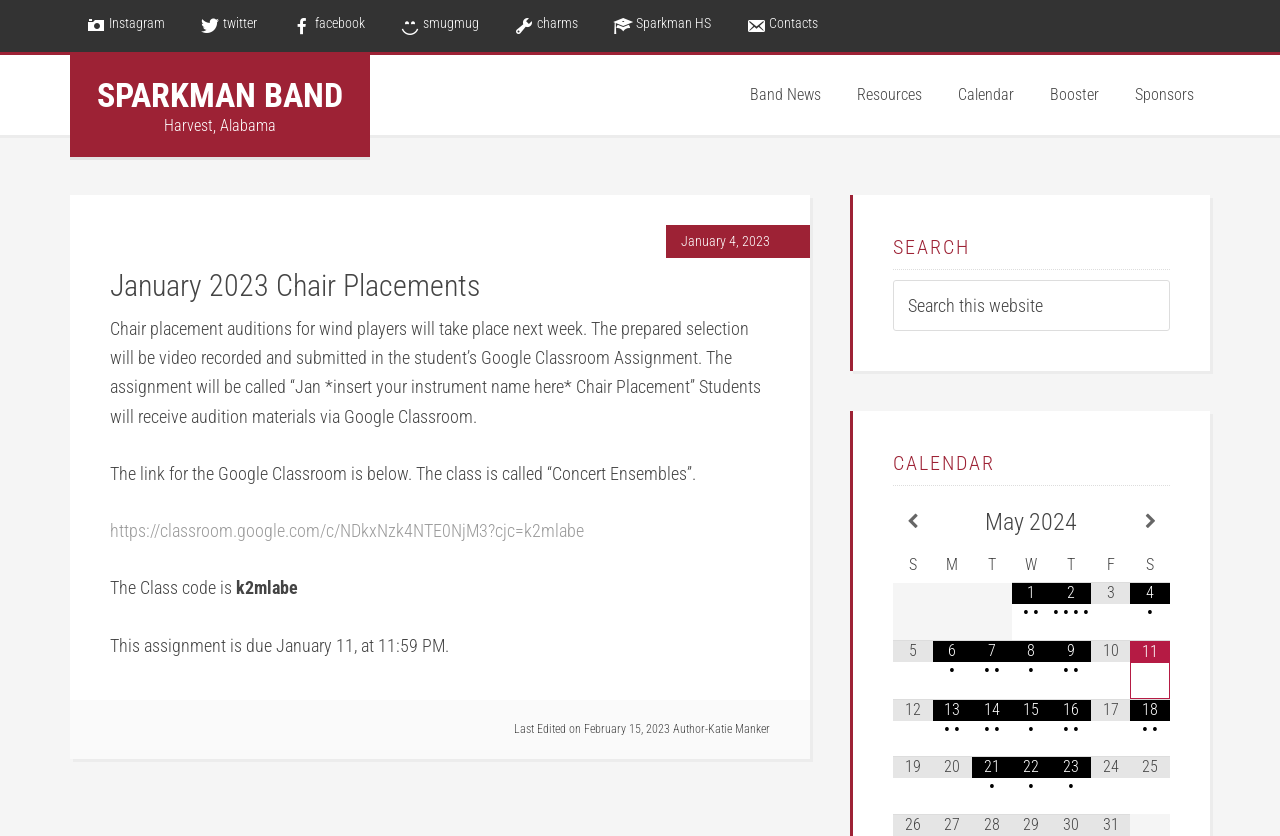Please determine the bounding box coordinates of the element to click on in order to accomplish the following task: "View the Calendar". Ensure the coordinates are four float numbers ranging from 0 to 1, i.e., [left, top, right, bottom].

[0.736, 0.066, 0.805, 0.161]